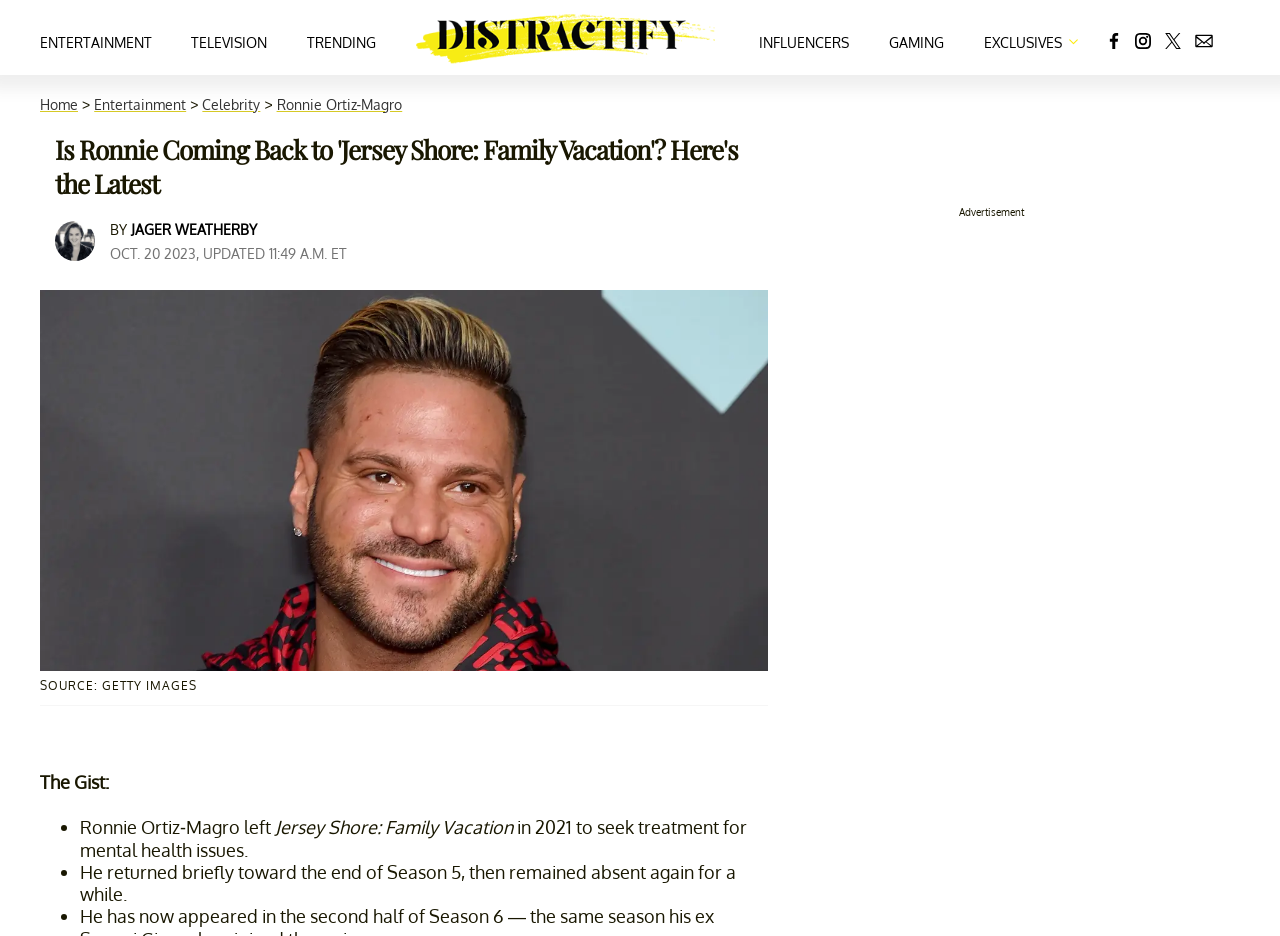From the given element description: "Link to Instagram", find the bounding box for the UI element. Provide the coordinates as four float numbers between 0 and 1, in the order [left, top, right, bottom].

[0.887, 0.014, 0.899, 0.066]